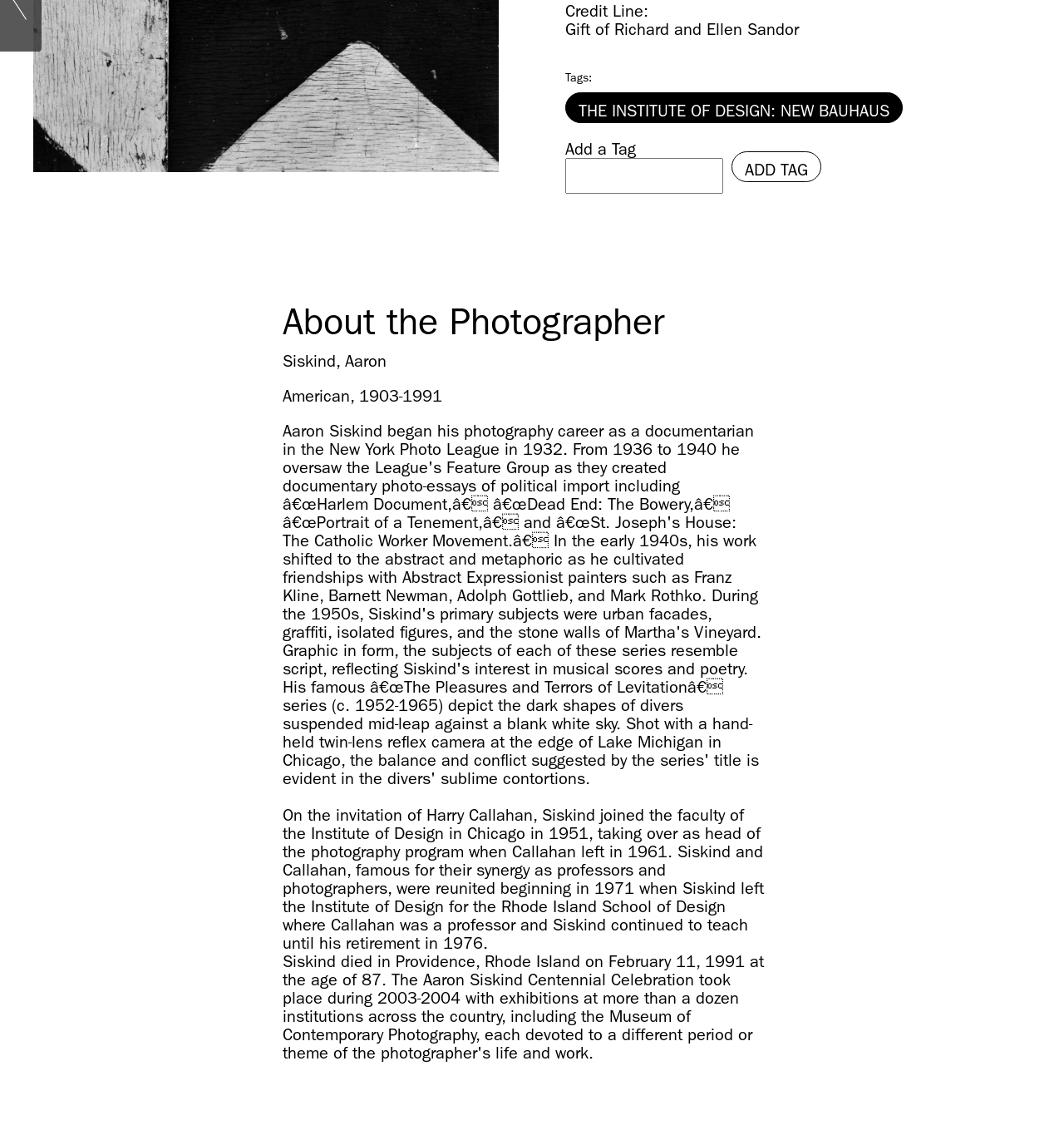Provide the bounding box coordinates in the format (top-left x, top-left y, bottom-right x, bottom-right y). All values are floating point numbers between 0 and 1. Determine the bounding box coordinate of the UI element described as: alt="2006_708.JPG"

[0.031, 0.144, 0.469, 0.154]